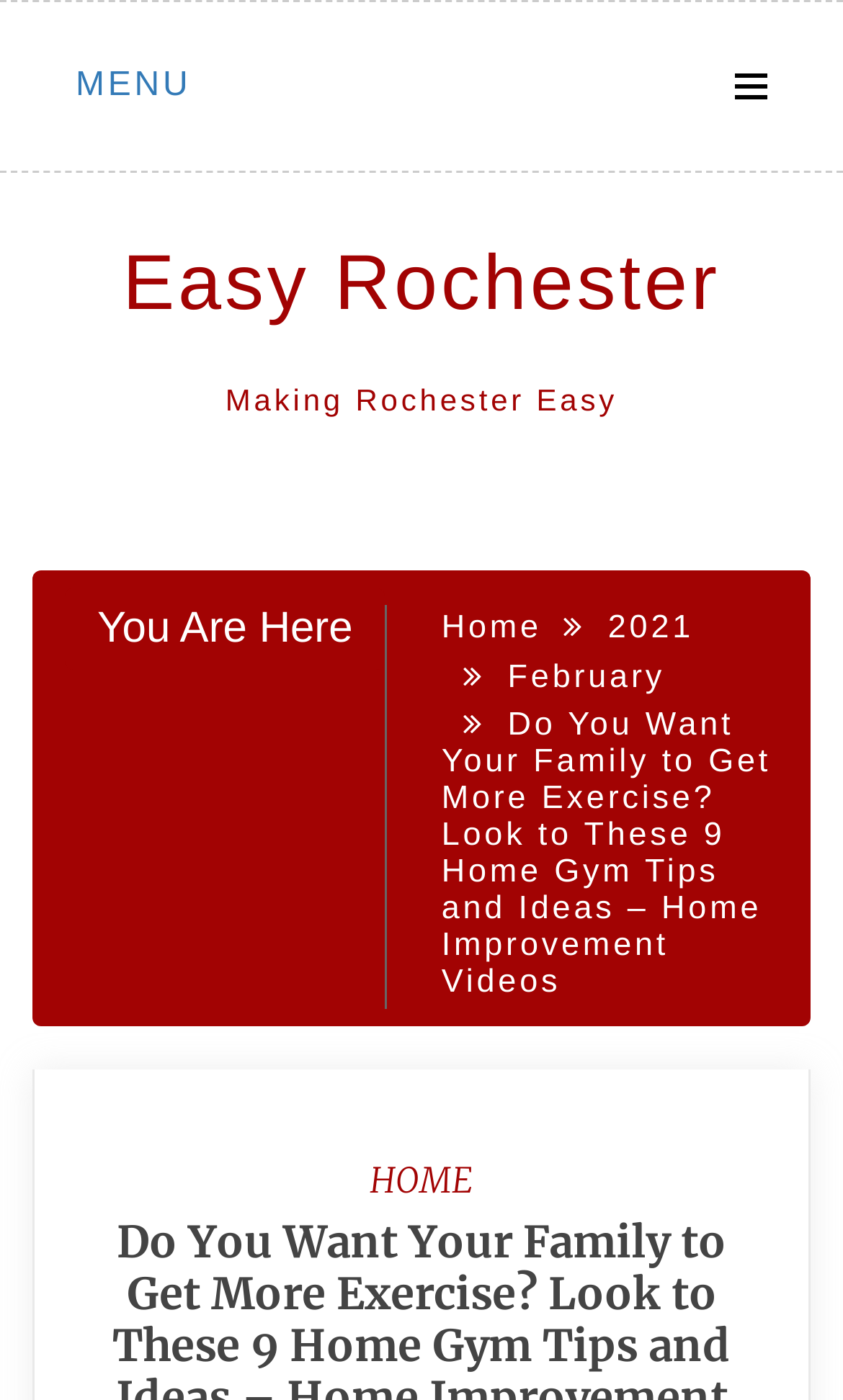How many links are in the top navigation bar?
Based on the screenshot, respond with a single word or phrase.

2